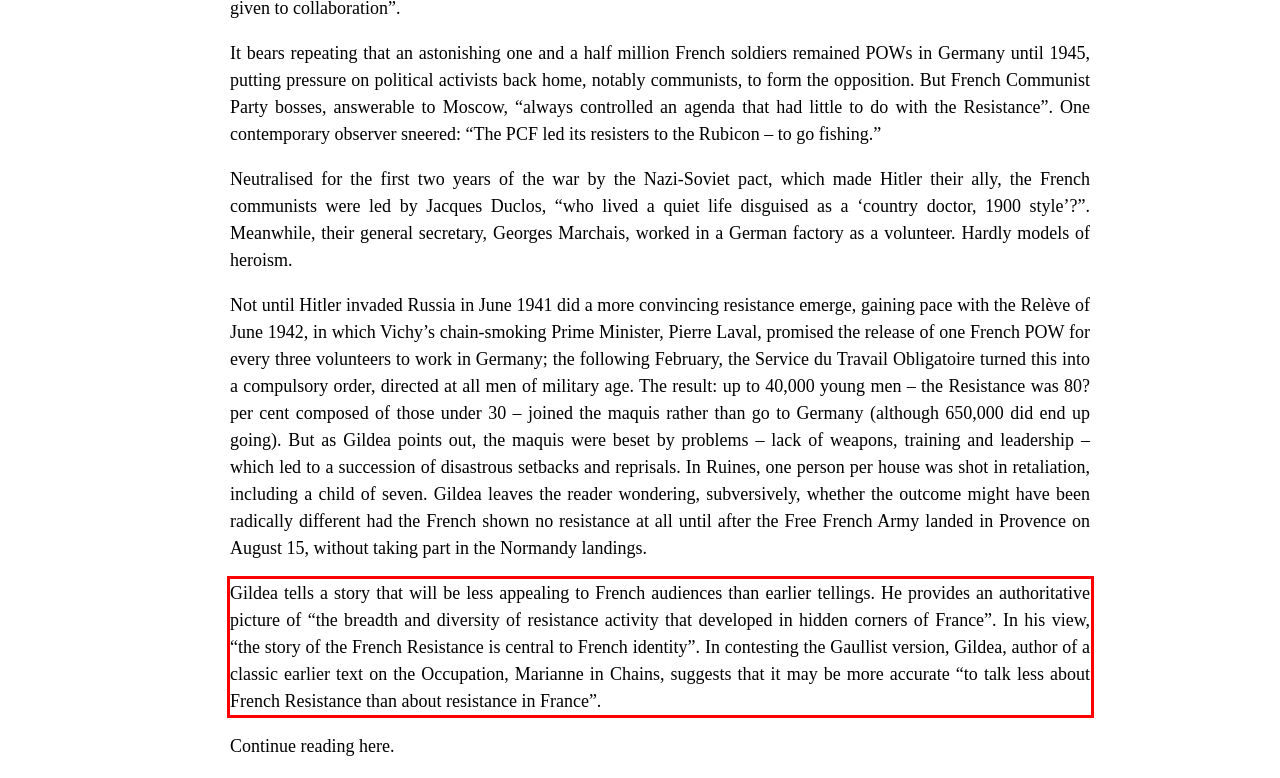Analyze the red bounding box in the provided webpage screenshot and generate the text content contained within.

Gildea tells a story that will be less appealing to French audiences than earlier tellings. He provides an authoritative picture of “the breadth and diversity of resistance activity that developed in hidden corners of France”. In his view, “the story of the French Resistance is central to French identity”. In contesting the Gaullist version, Gildea, author of a classic earlier text on the Occupation, Marianne in Chains, suggests that it may be more accurate “to talk less about French Resistance than about resistance in France”.